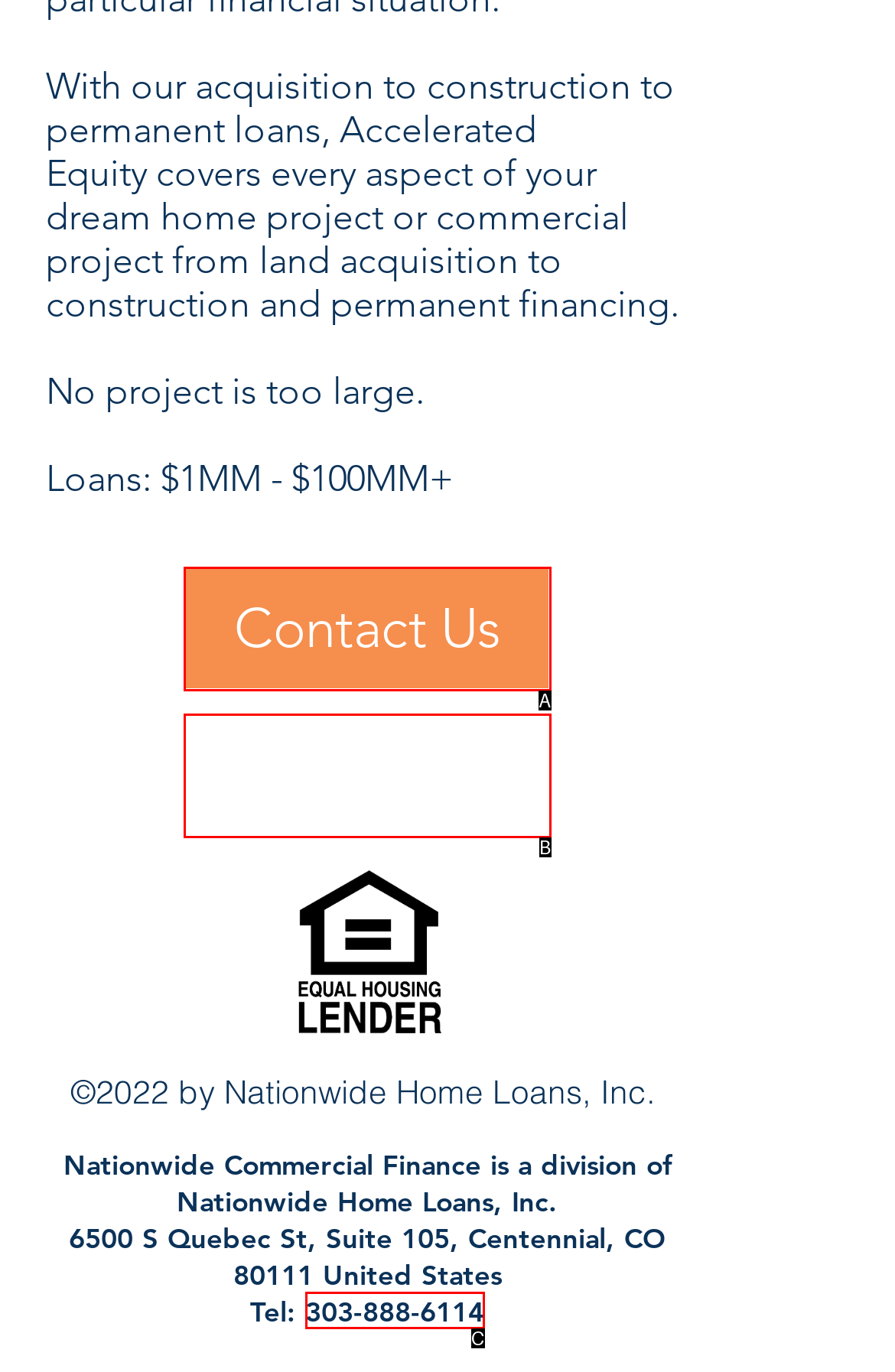Point out the HTML element that matches the following description: 303-888-6114
Answer with the letter from the provided choices.

C